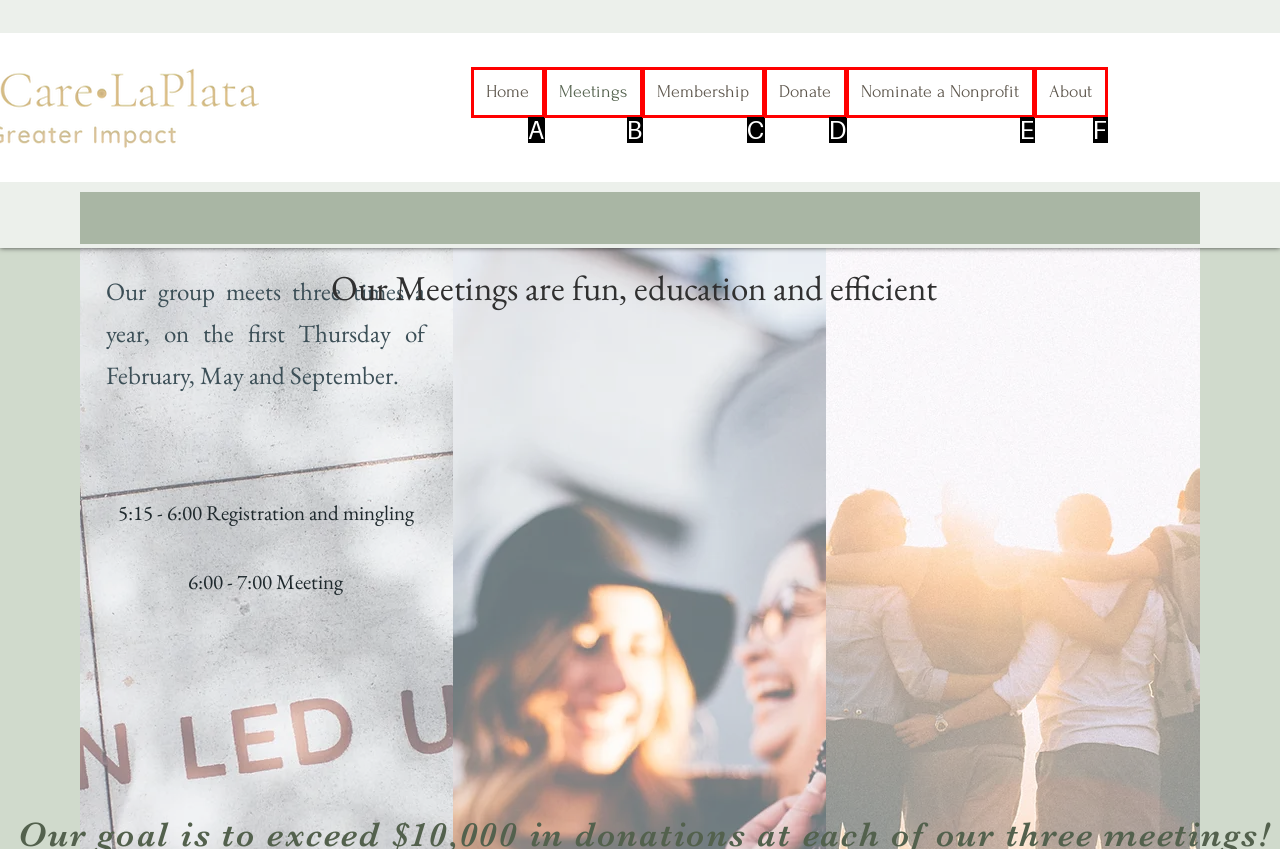Tell me which one HTML element best matches the description: Roofing Services Answer with the option's letter from the given choices directly.

None